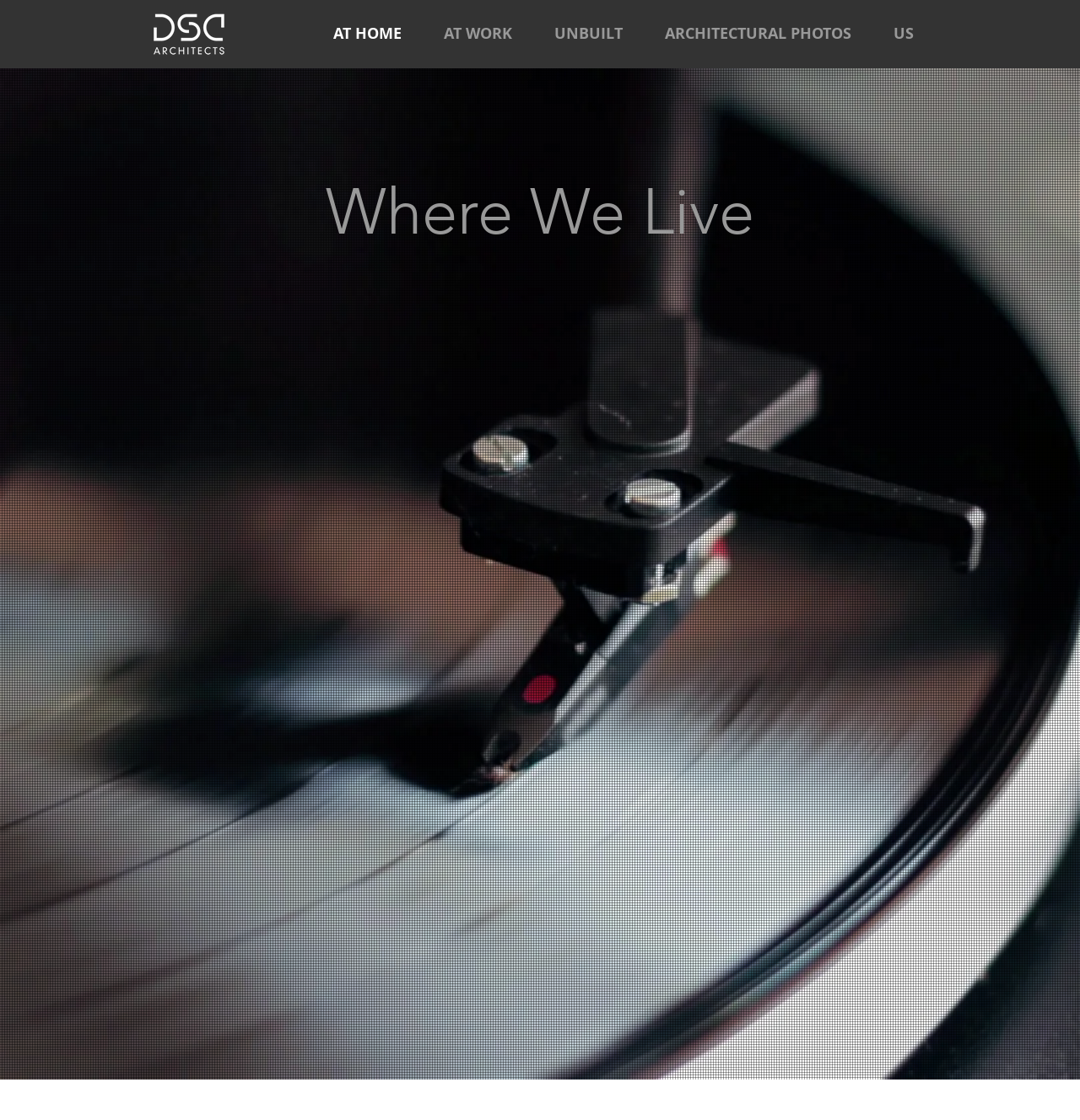What is the name of the first residential project?
Carefully analyze the image and provide a thorough answer to the question.

I looked at the first link under the 'Where We Live' heading, which is 'Gloucester Beach House Gloucester Beach House Complete renovation of a Gloucester beach house while maintaining the 1940's charm.' and extracted the project name.